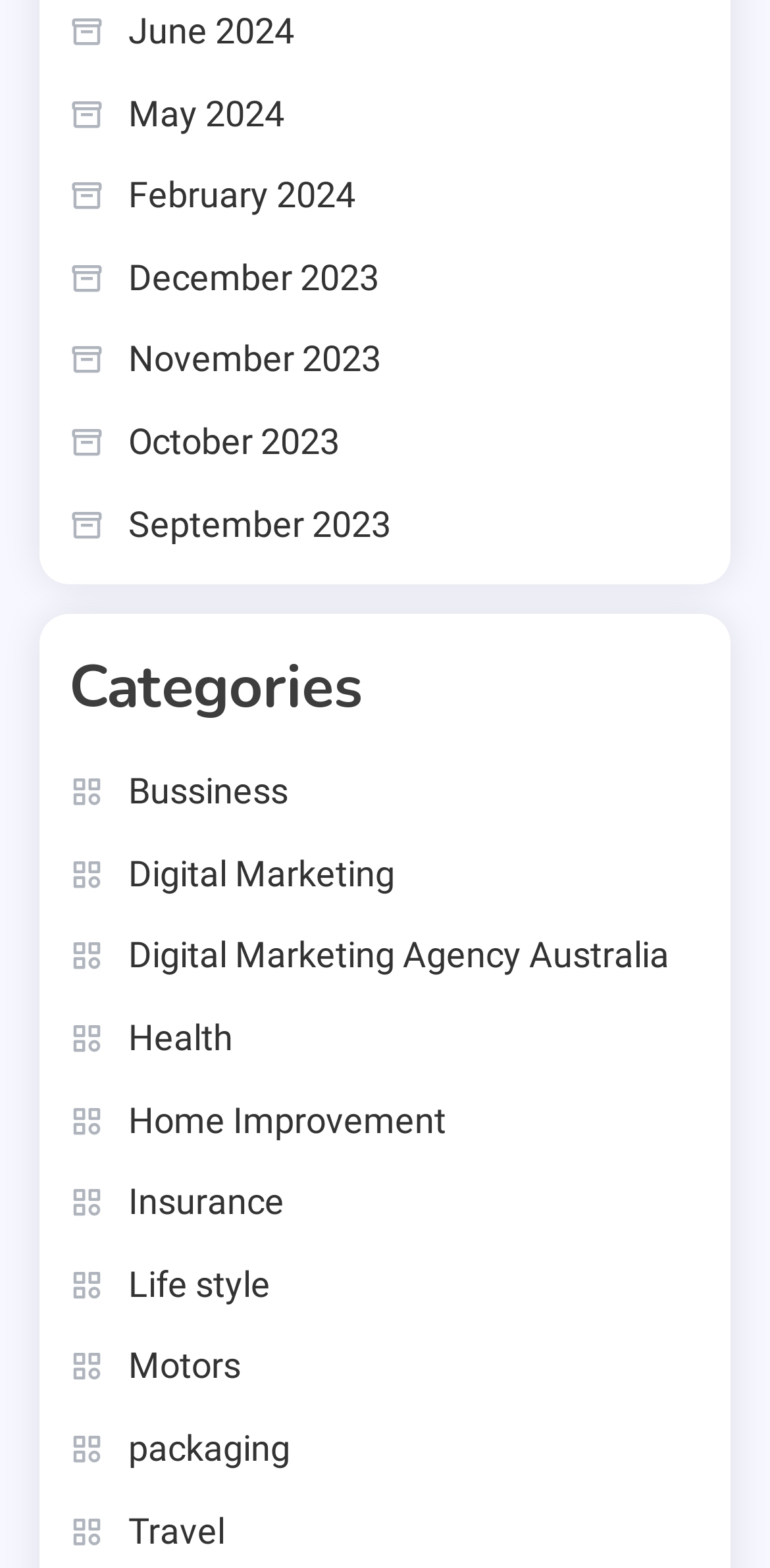Please identify the bounding box coordinates of the area that needs to be clicked to fulfill the following instruction: "View June 2024."

[0.09, 0.001, 0.382, 0.04]